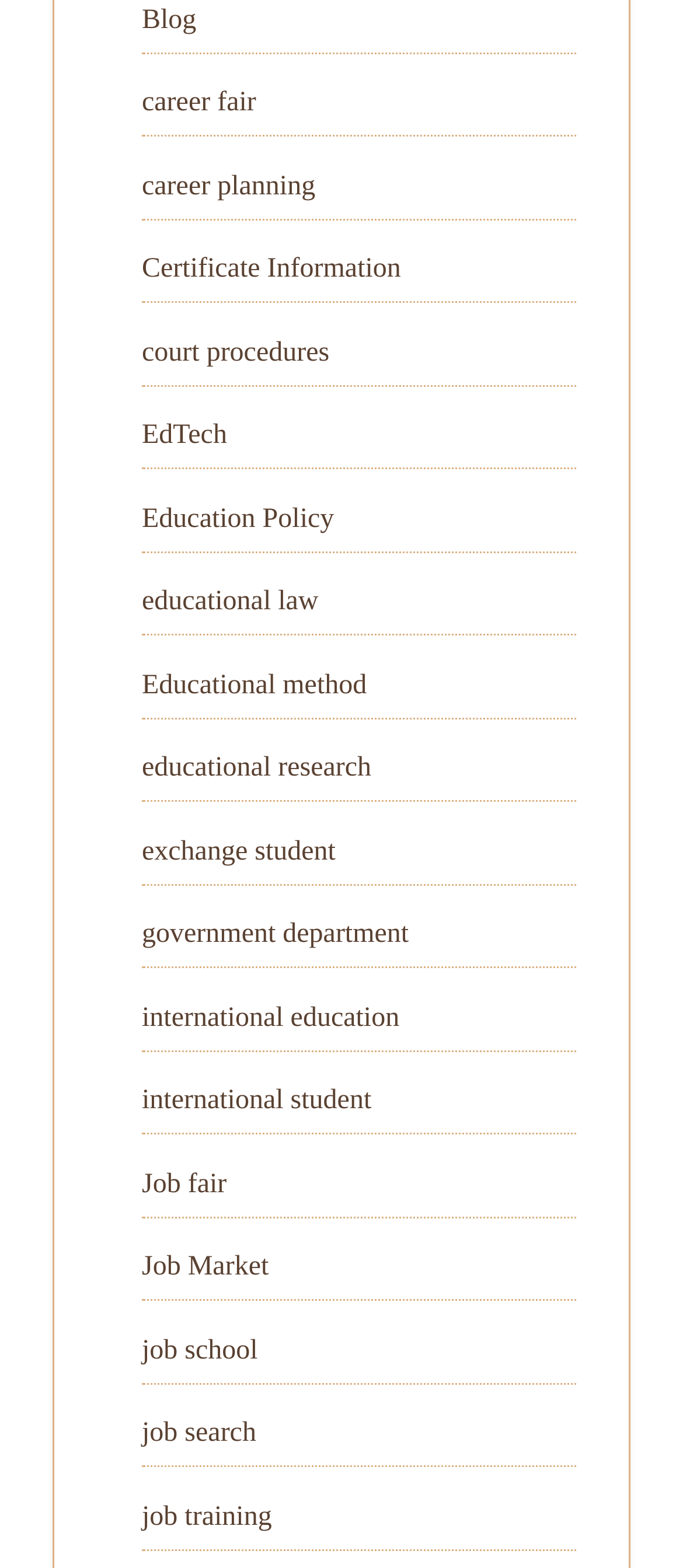Pinpoint the bounding box coordinates of the element that must be clicked to accomplish the following instruction: "search for job opportunities". The coordinates should be in the format of four float numbers between 0 and 1, i.e., [left, top, right, bottom].

[0.208, 0.904, 0.375, 0.923]